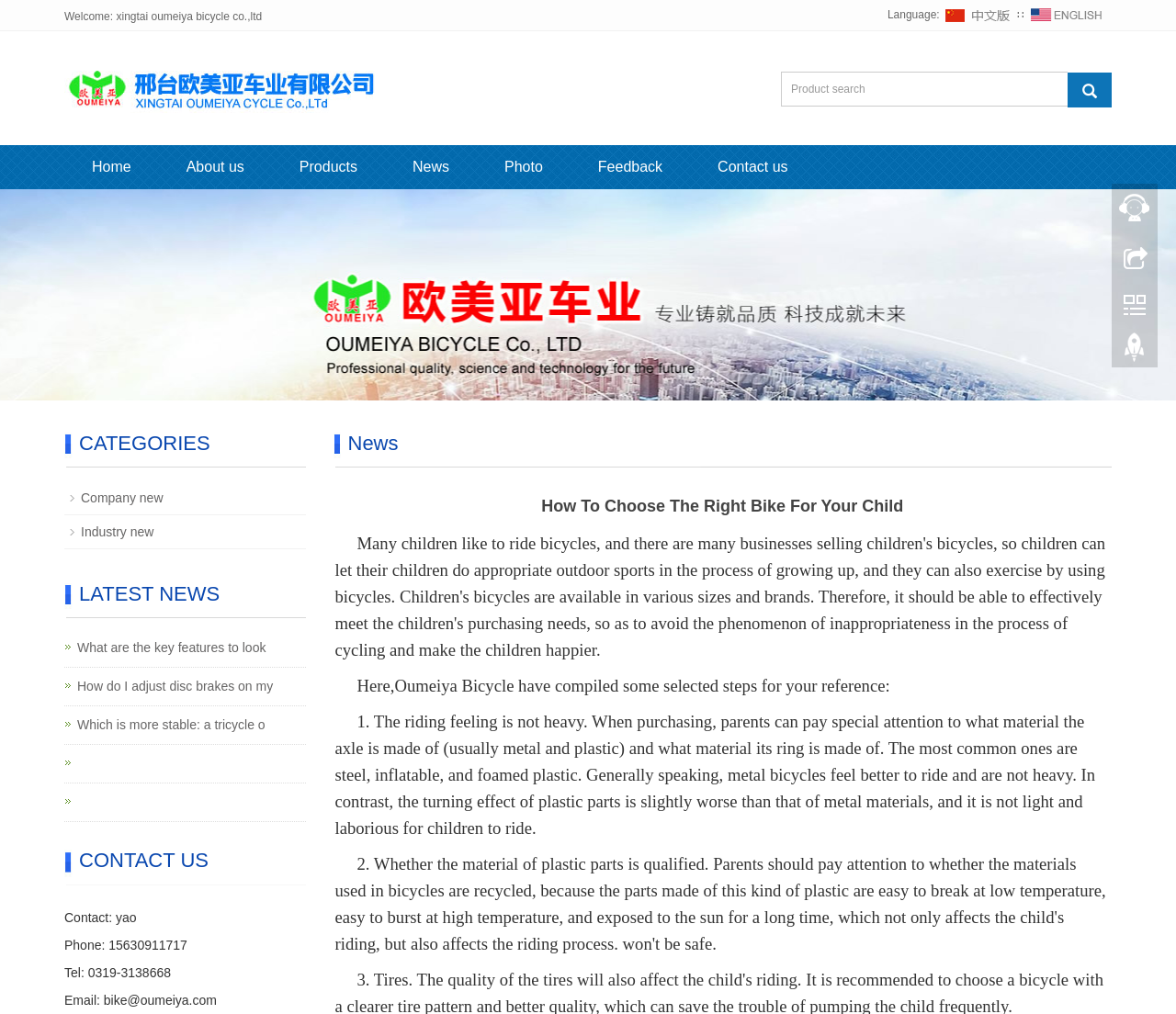Review the image closely and give a comprehensive answer to the question: How many news categories are available?

The news categories can be found in the section headed by the heading element 'CATEGORIES', where there are three links 'Company new', 'Industry new', and 'LATEST NEWS'.